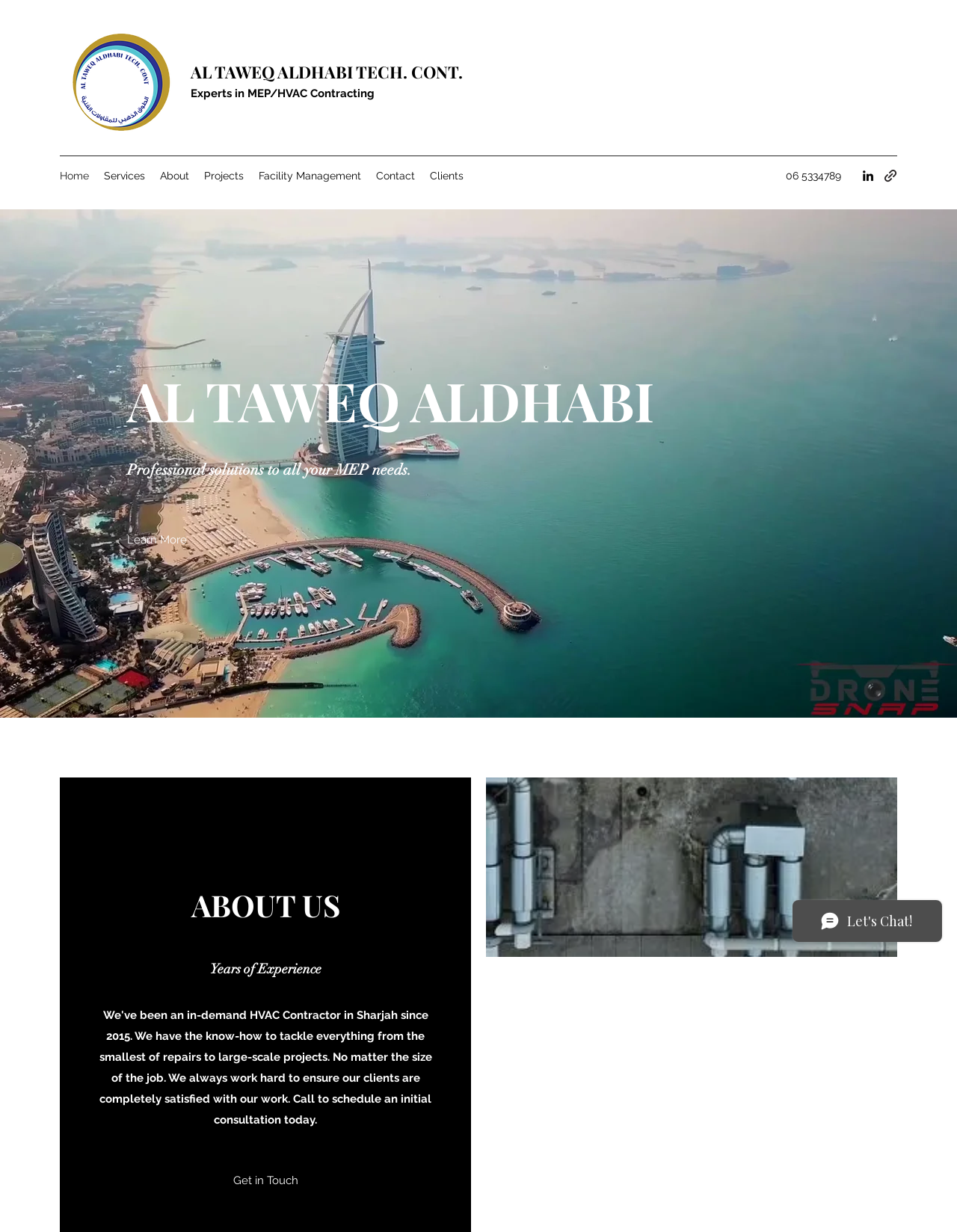What is the company name?
Please give a well-detailed answer to the question.

I found the company name by looking at the top-left corner of the webpage, where the logo and company name are usually located. The text 'AL TAWEQ ALDHABI TECH. CONT.' is a strong indication of the company name.